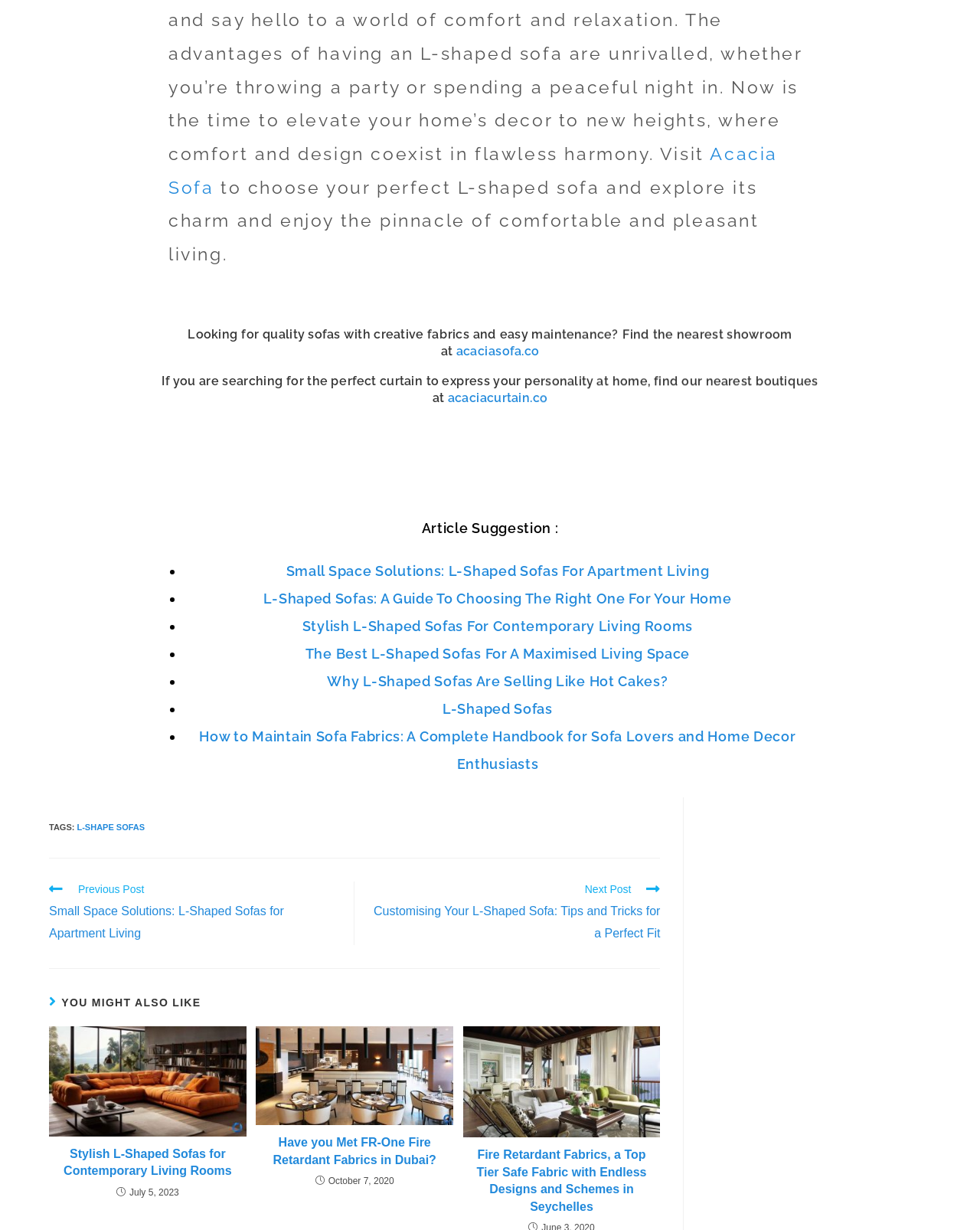What type of sofas are mentioned in the article?
Look at the image and answer the question using a single word or phrase.

L-Shaped Sofas